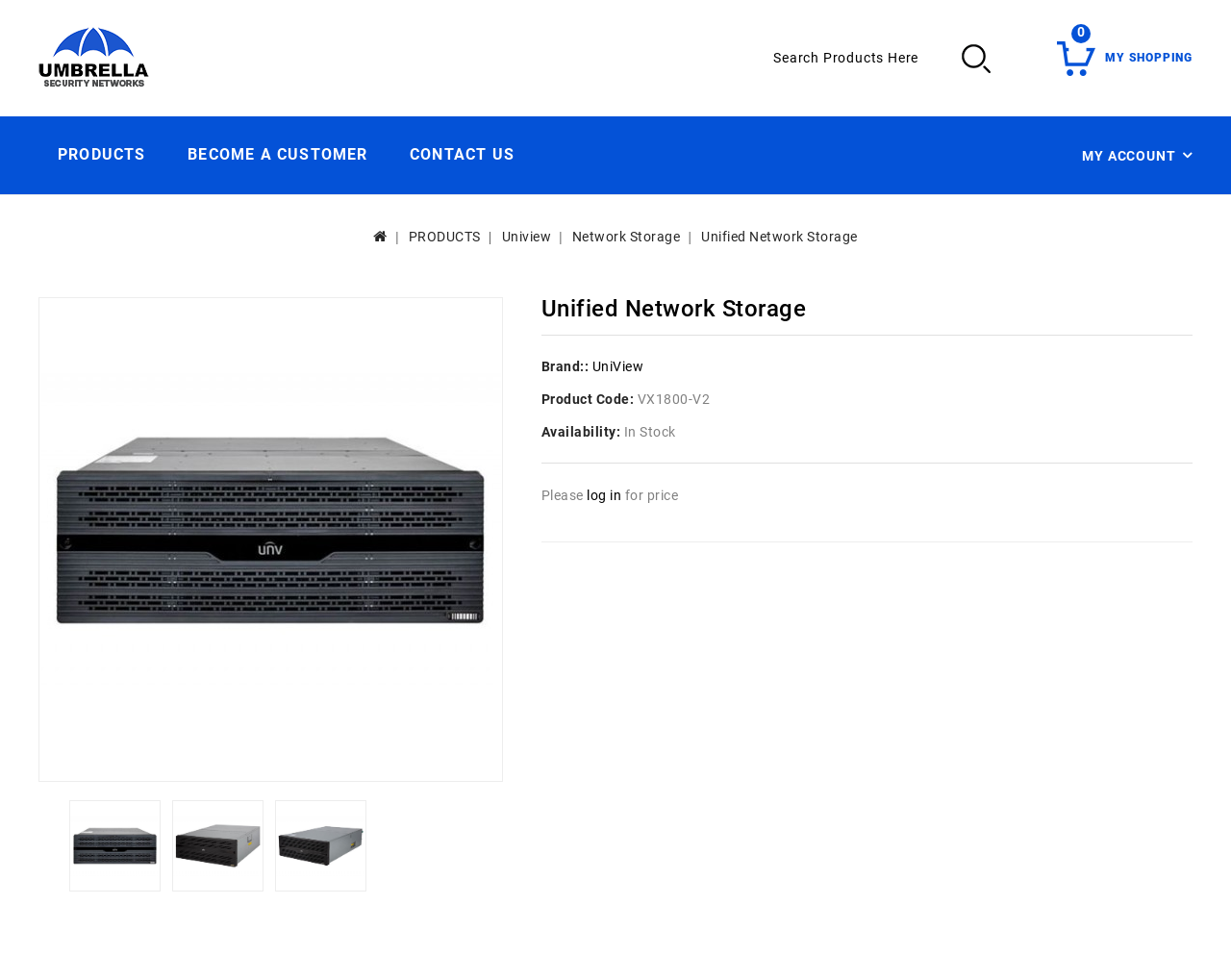Please identify the bounding box coordinates of the element's region that needs to be clicked to fulfill the following instruction: "Contact US". The bounding box coordinates should consist of four float numbers between 0 and 1, i.e., [left, top, right, bottom].

[0.321, 0.13, 0.43, 0.186]